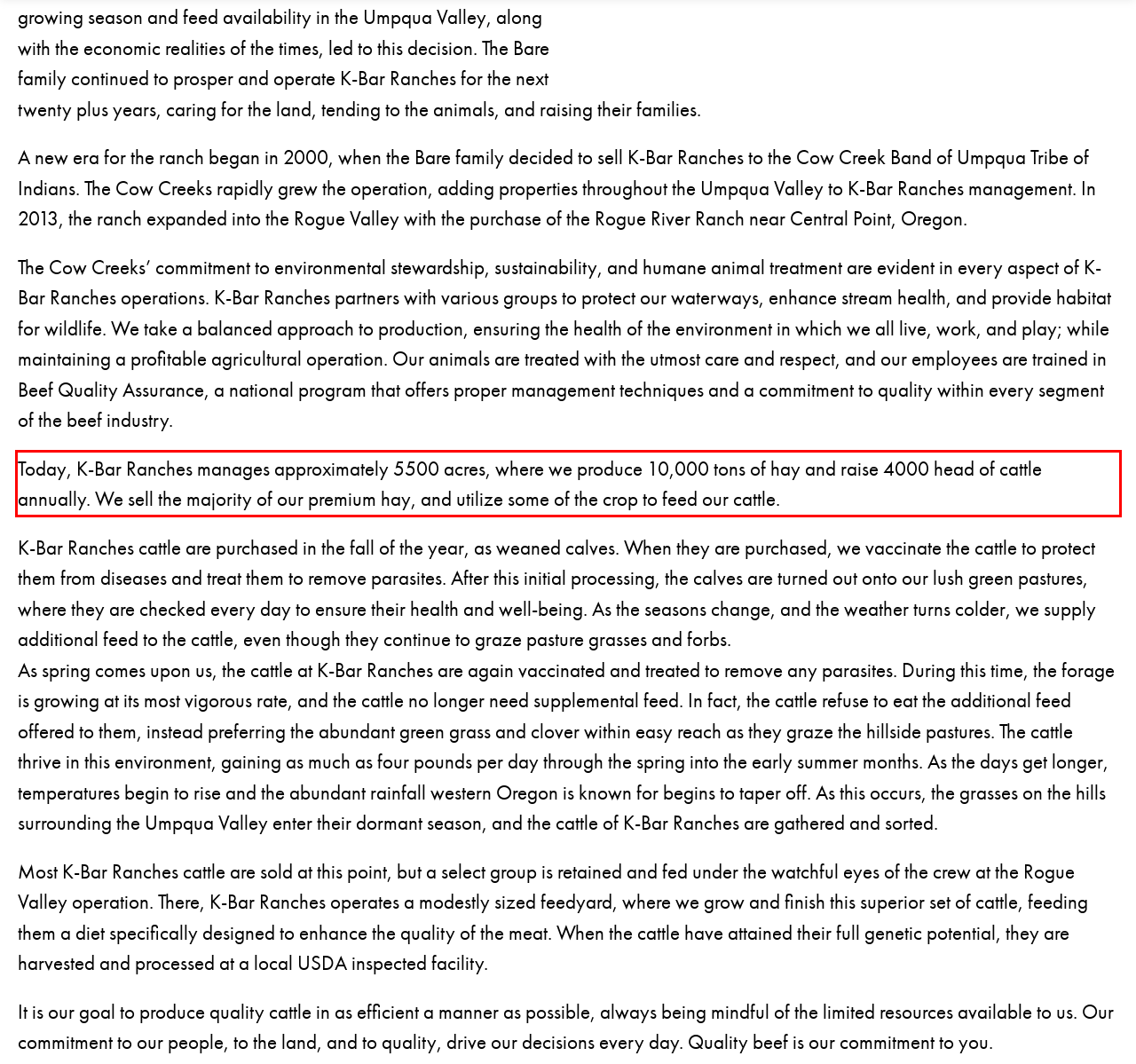Given a screenshot of a webpage containing a red rectangle bounding box, extract and provide the text content found within the red bounding box.

Today, K-Bar Ranches manages approximately 5500 acres, where we produce 10,000 tons of hay and raise 4000 head of cattle annually. We sell the majority of our premium hay, and utilize some of the crop to feed our cattle.